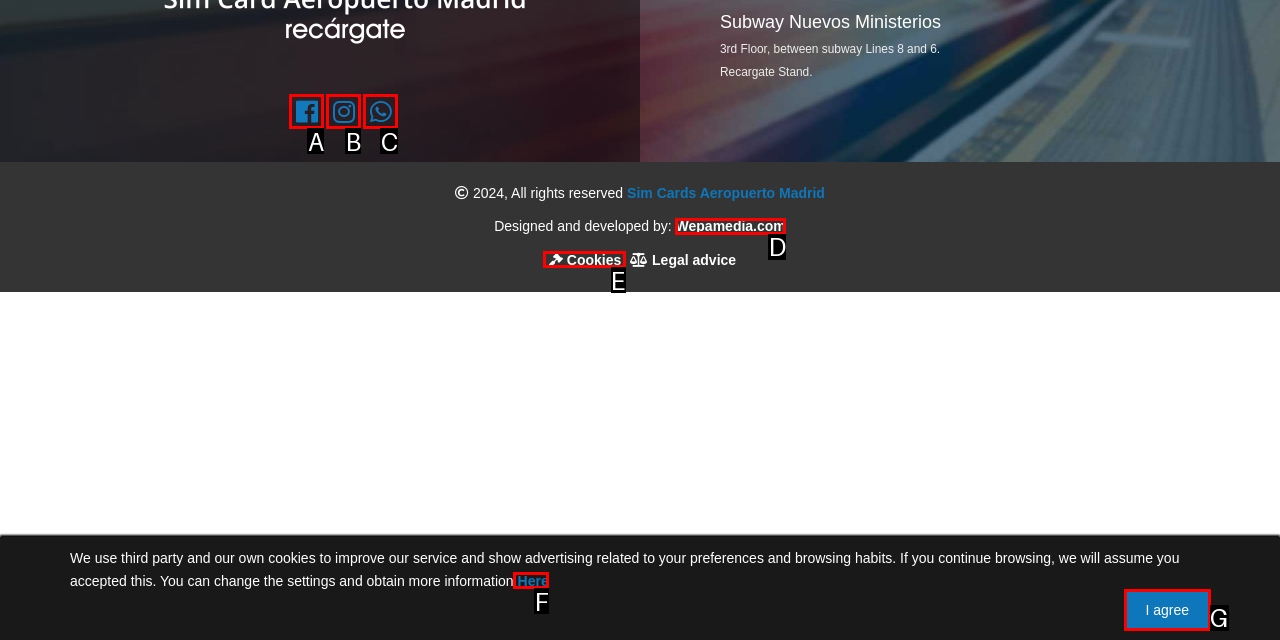From the given choices, determine which HTML element aligns with the description: Cookies Respond with the letter of the appropriate option.

E